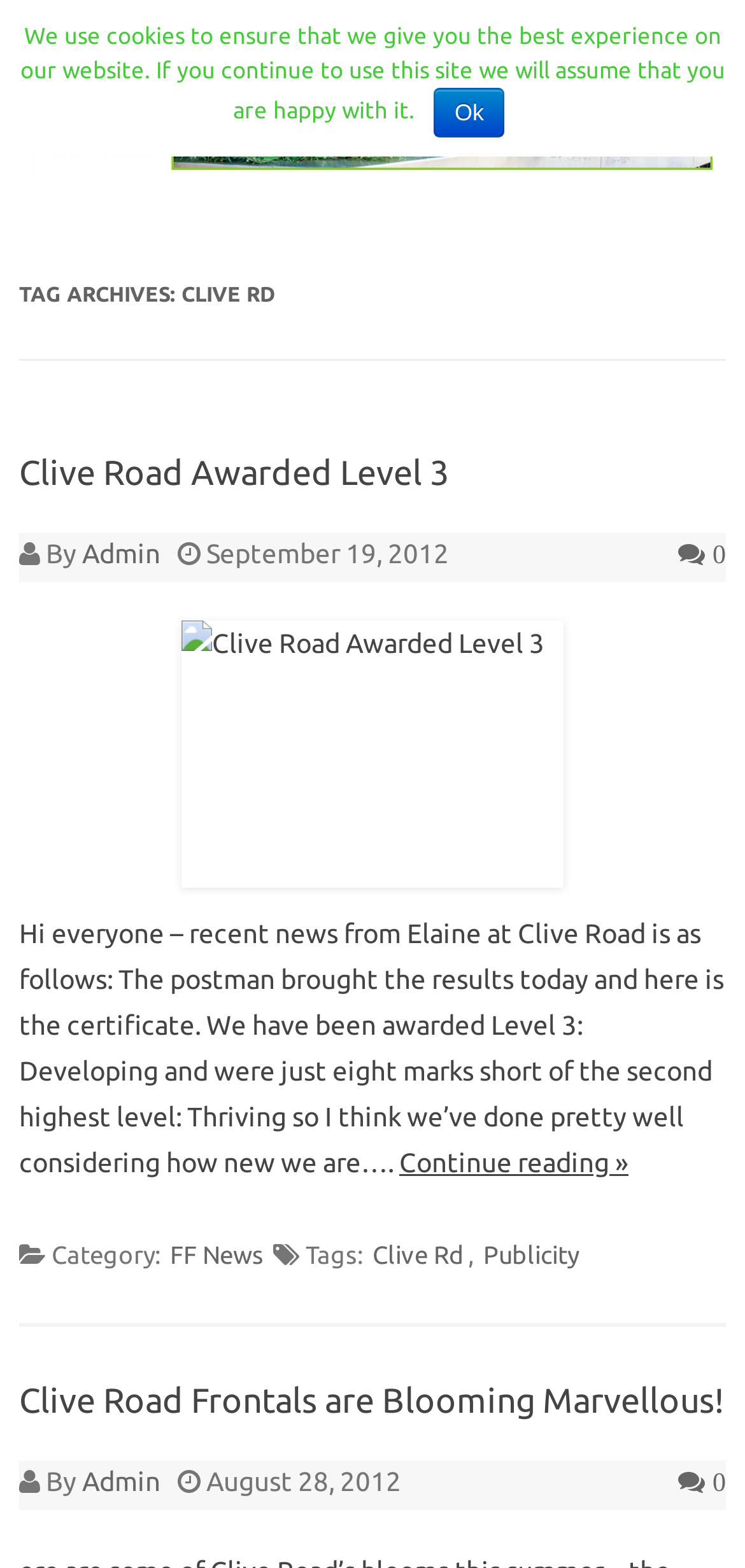Please specify the bounding box coordinates of the clickable section necessary to execute the following command: "Click on the 'Full Frontal Gardens' link".

[0.044, 0.093, 0.956, 0.112]